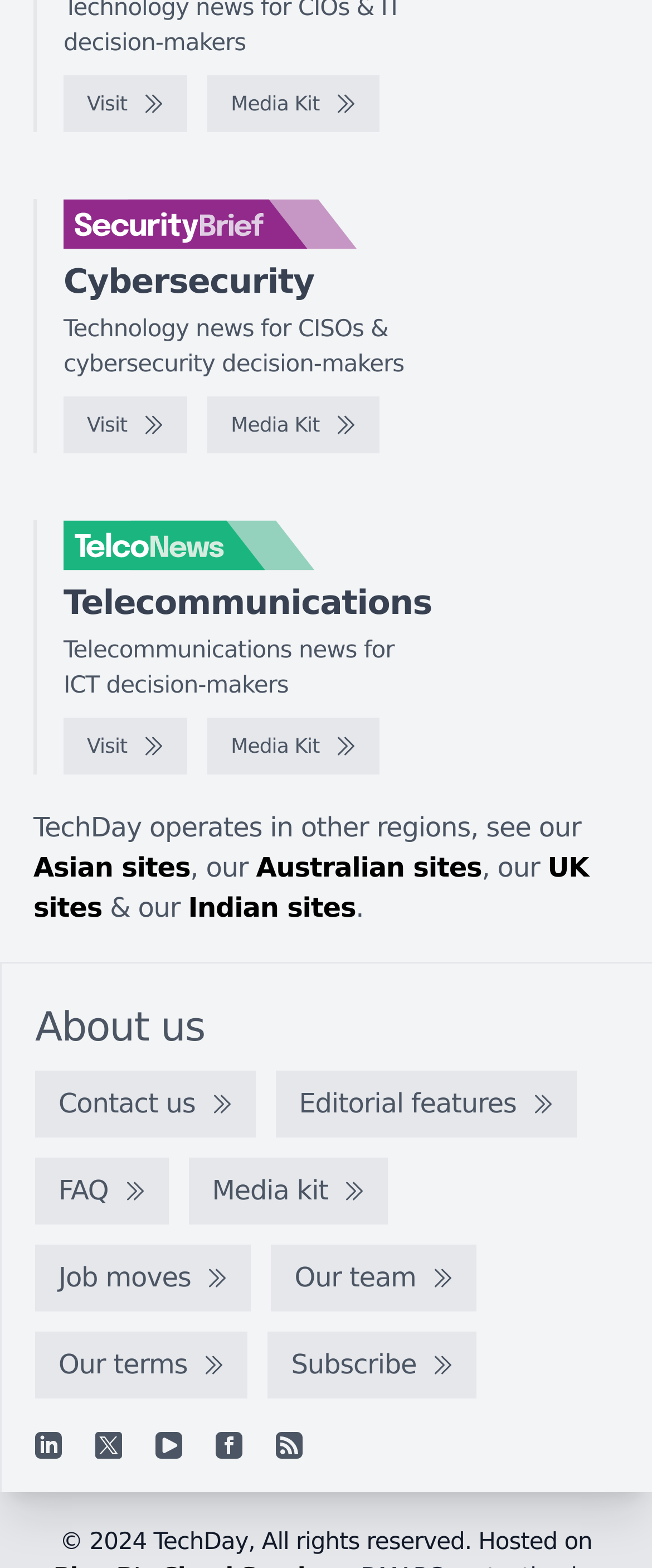Determine the bounding box of the UI component based on this description: "aria-label="Linkedin"". The bounding box coordinates should be four float values between 0 and 1, i.e., [left, top, right, bottom].

[0.054, 0.914, 0.095, 0.931]